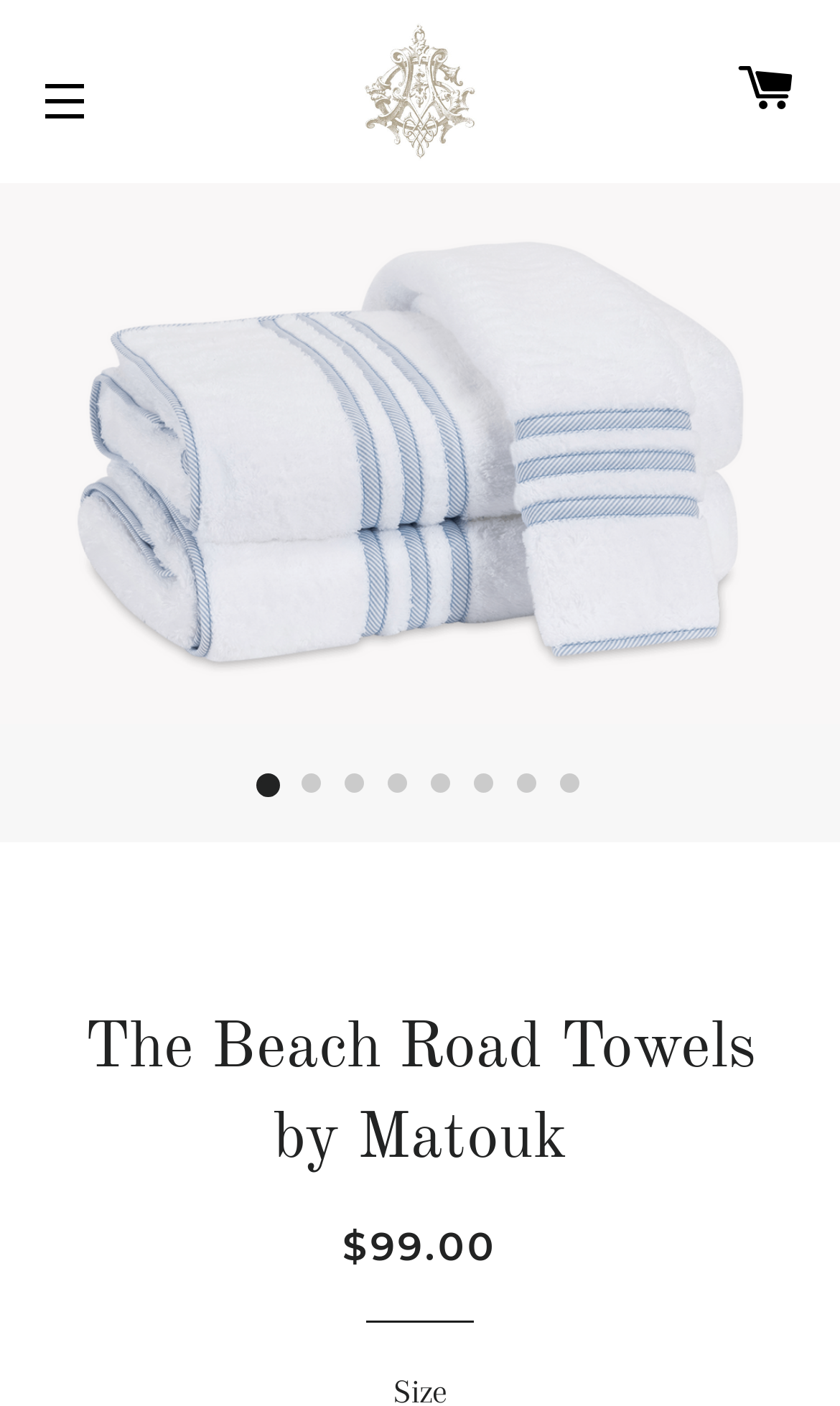Find the bounding box coordinates for the element that must be clicked to complete the instruction: "Check the product details". The coordinates should be four float numbers between 0 and 1, indicated as [left, top, right, bottom].

[0.077, 0.714, 0.923, 0.843]